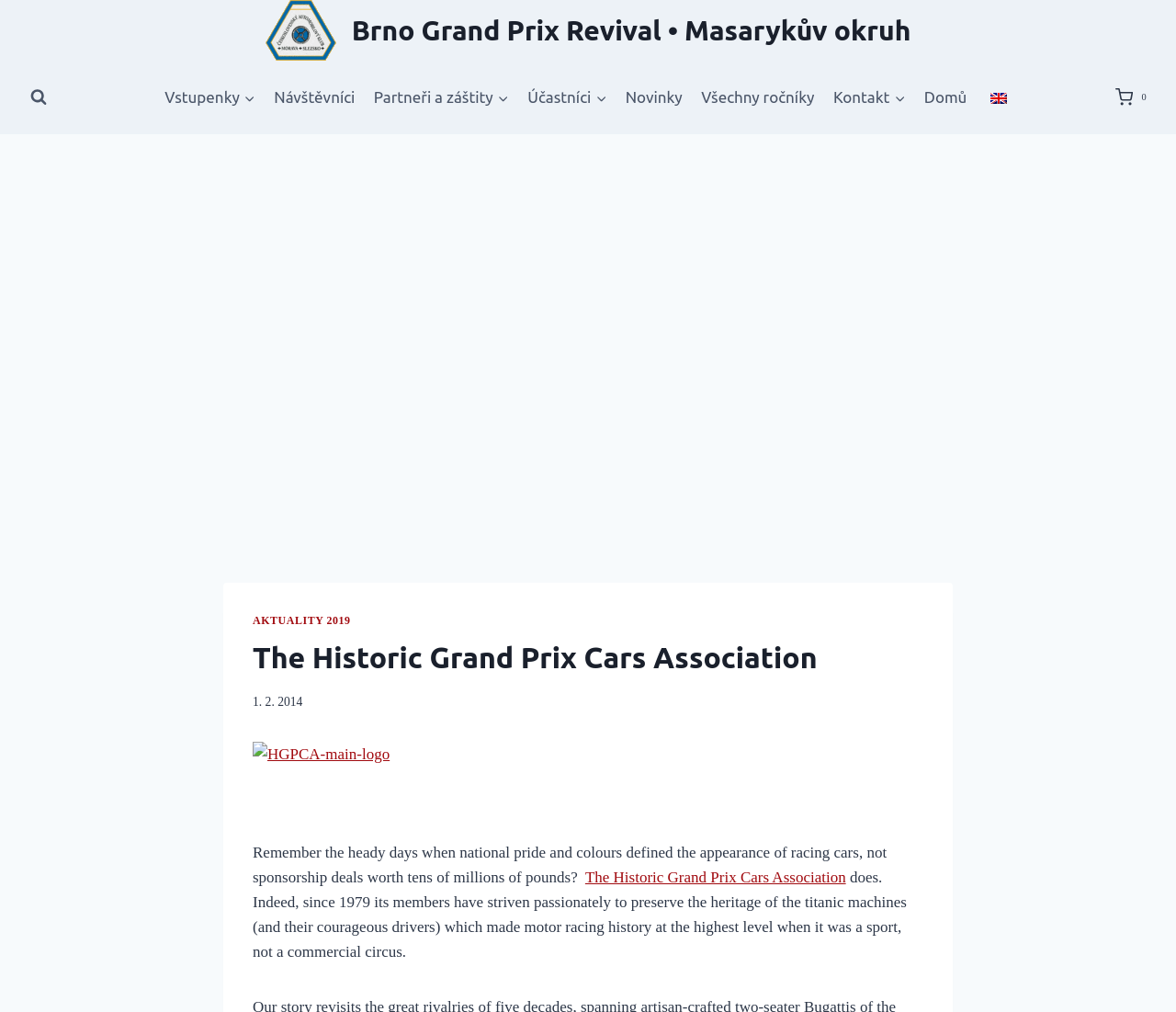Give a one-word or phrase response to the following question: What is the name of the event on the webpage?

Brno Grand Prix Revival